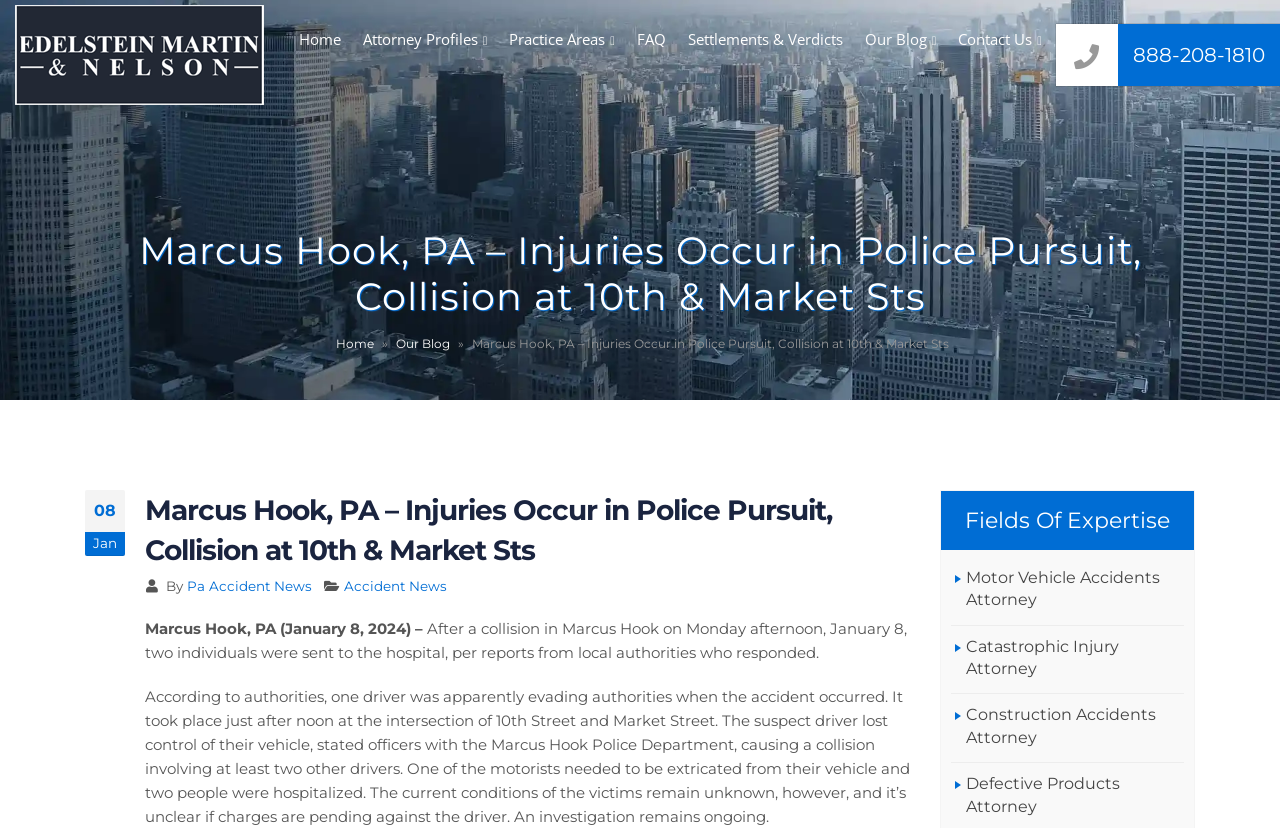Mark the bounding box of the element that matches the following description: "Practice Areas".

[0.39, 0.019, 0.488, 0.074]